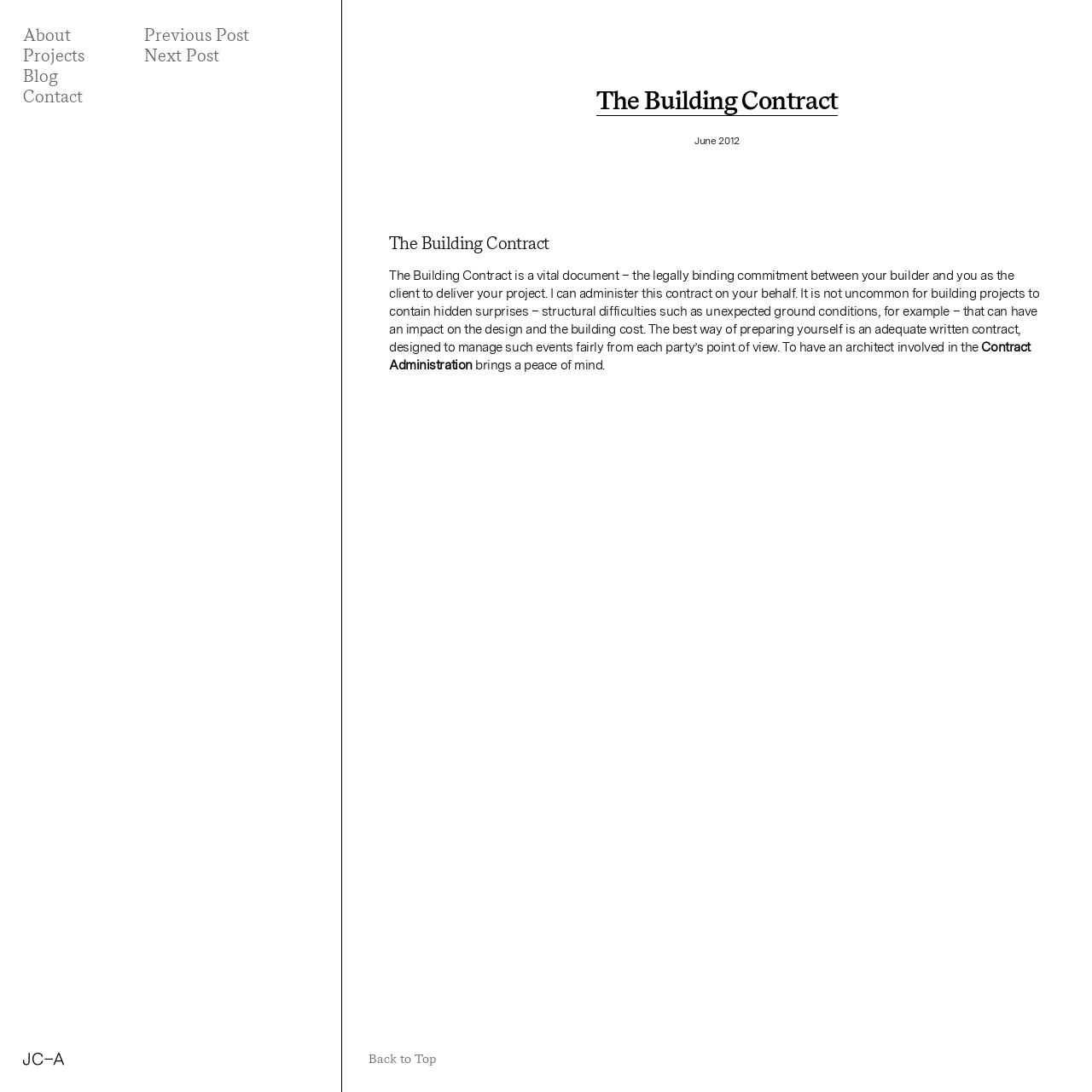Bounding box coordinates should be in the format (top-left x, top-left y, bottom-right x, bottom-right y) and all values should be floating point numbers between 0 and 1. Determine the bounding box coordinate for the UI element described as: Back to Top

[0.338, 0.961, 0.399, 0.978]